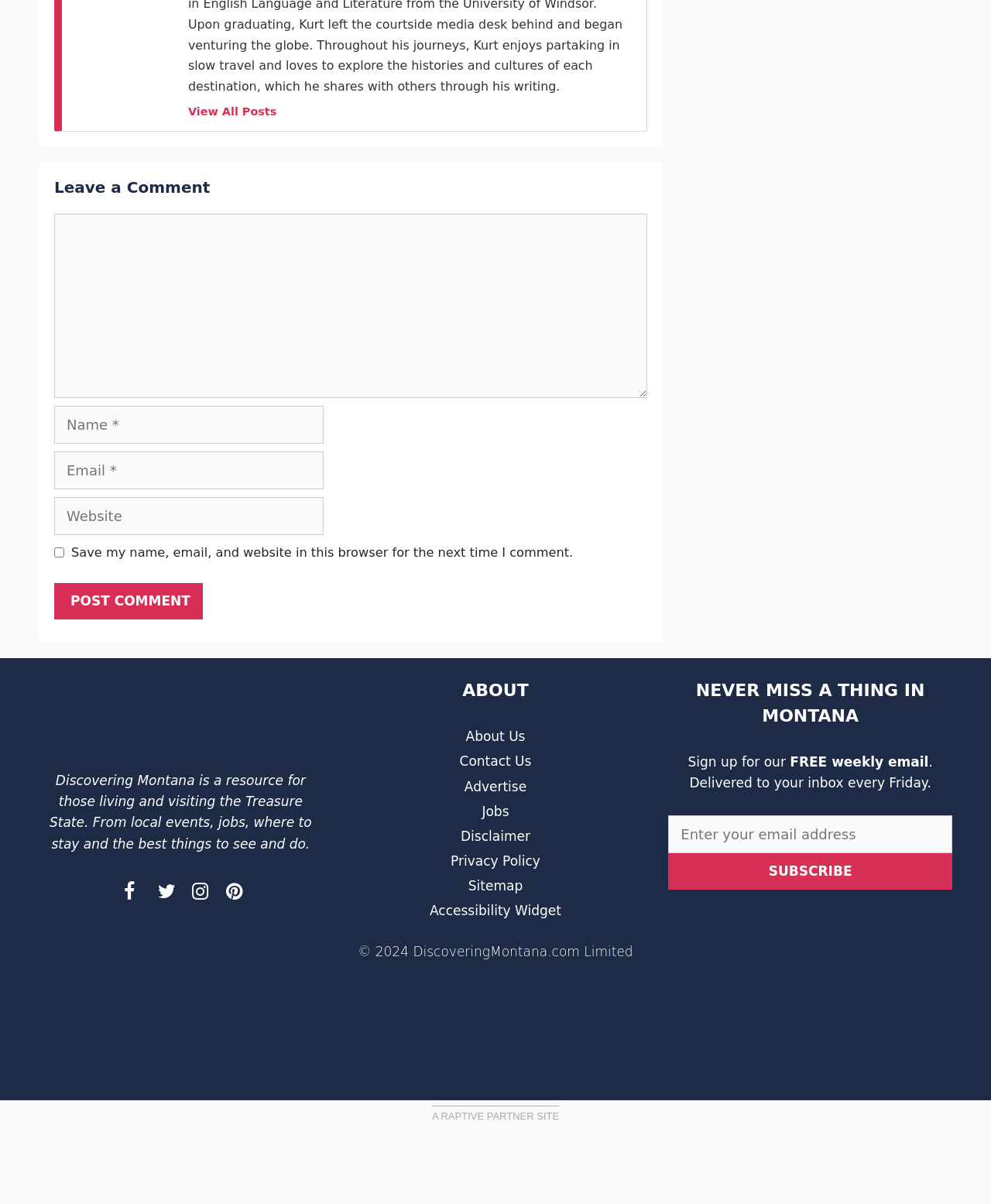What is the website's newsletter about?
Refer to the screenshot and answer in one word or phrase.

Weekly email